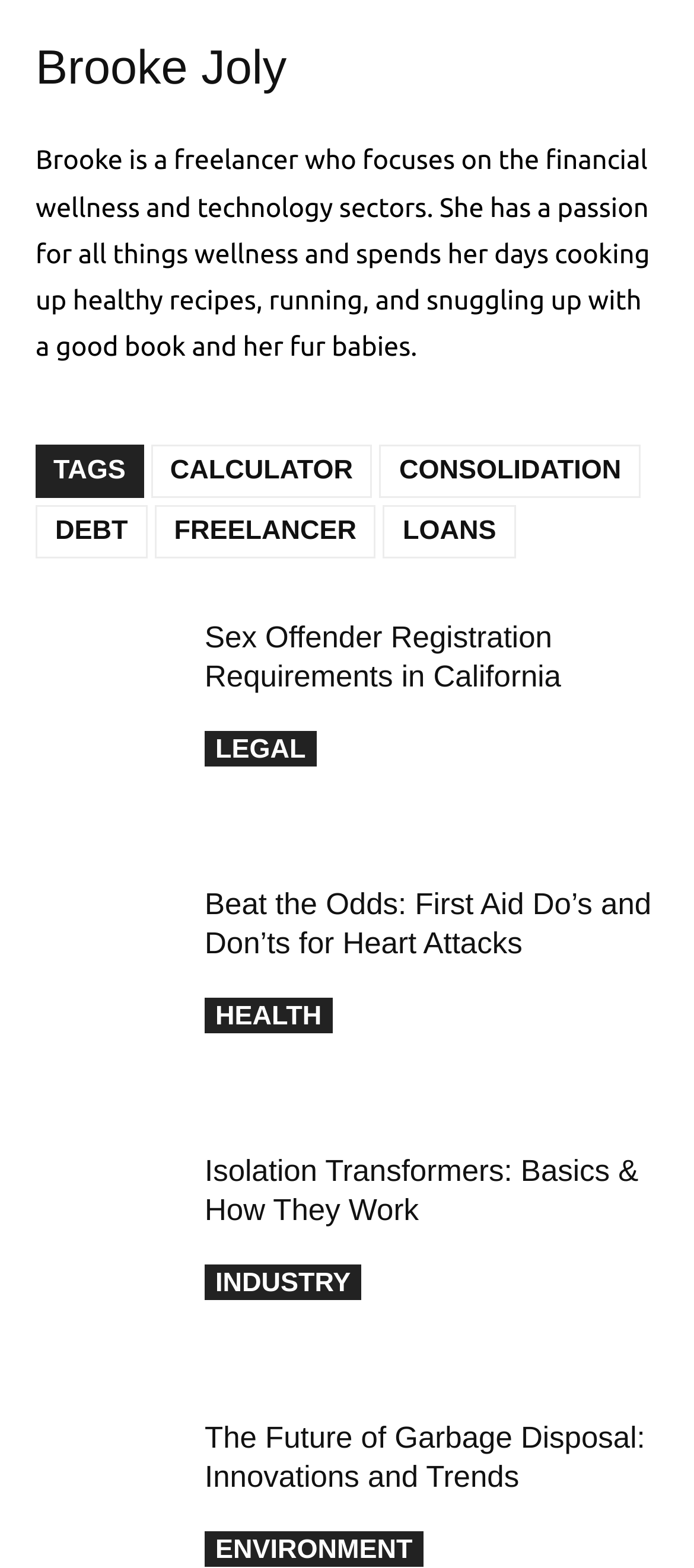Please determine the bounding box coordinates of the area that needs to be clicked to complete this task: 'visit the git repo on SourceHut'. The coordinates must be four float numbers between 0 and 1, formatted as [left, top, right, bottom].

None